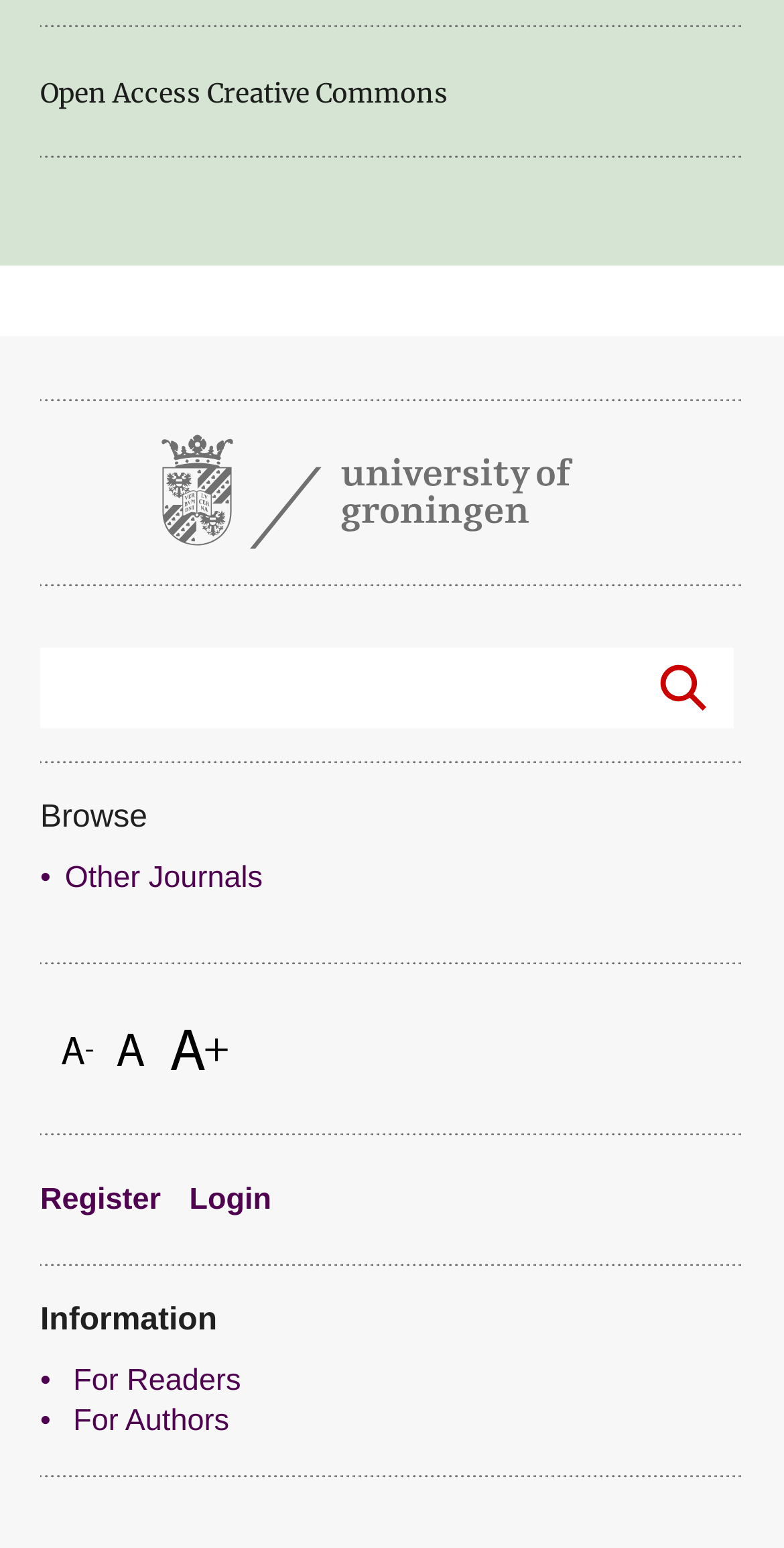Please answer the following question using a single word or phrase: 
What are the two main categories of information on the website?

For Readers and For Authors